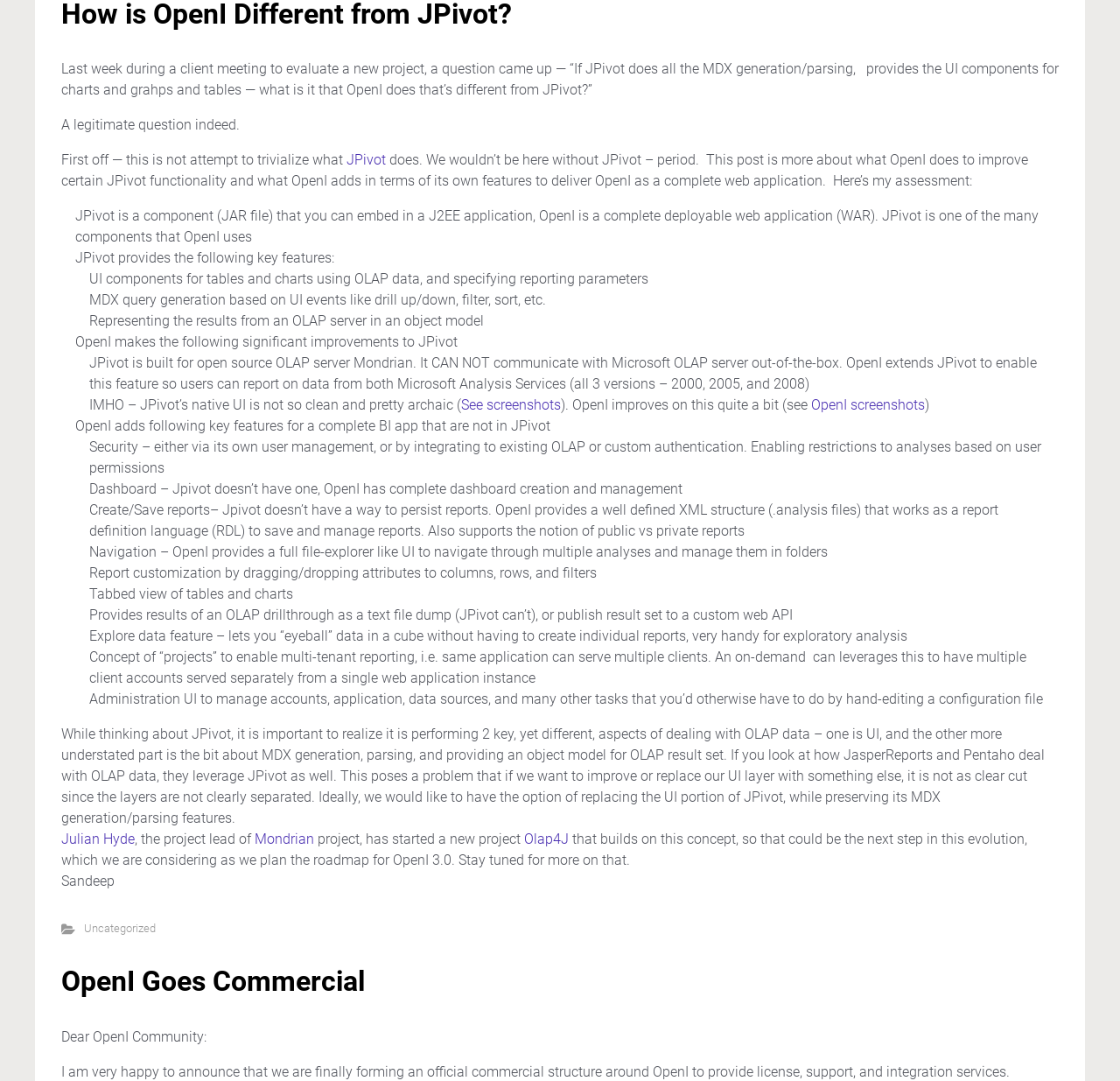Using the element description: "OpenI Goes Commercial", determine the bounding box coordinates. The coordinates should be in the format [left, top, right, bottom], with values between 0 and 1.

[0.055, 0.893, 0.326, 0.923]